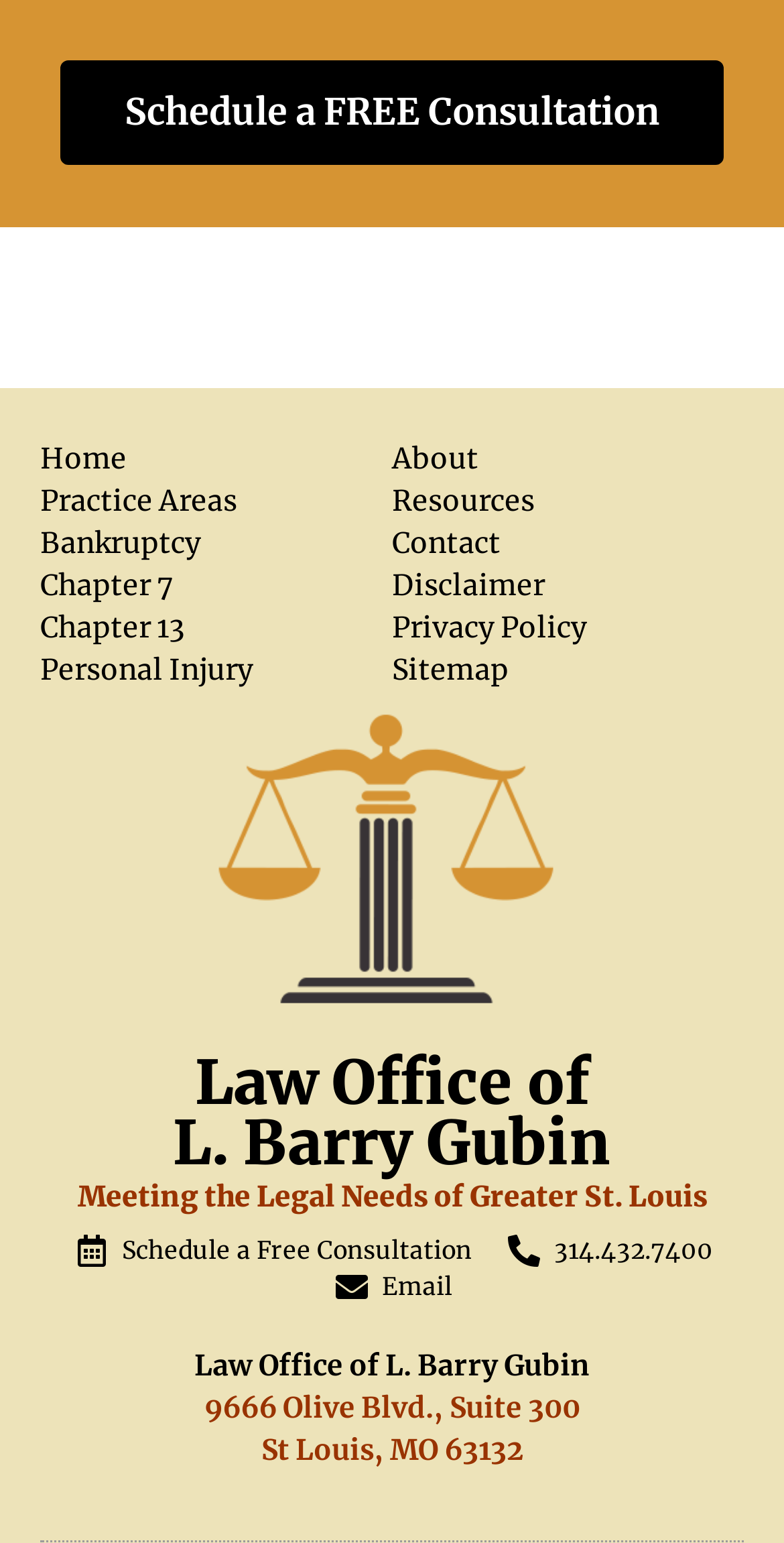Locate the UI element described by Practice Areas and provide its bounding box coordinates. Use the format (top-left x, top-left y, bottom-right x, bottom-right y) with all values as floating point numbers between 0 and 1.

[0.051, 0.312, 0.5, 0.339]